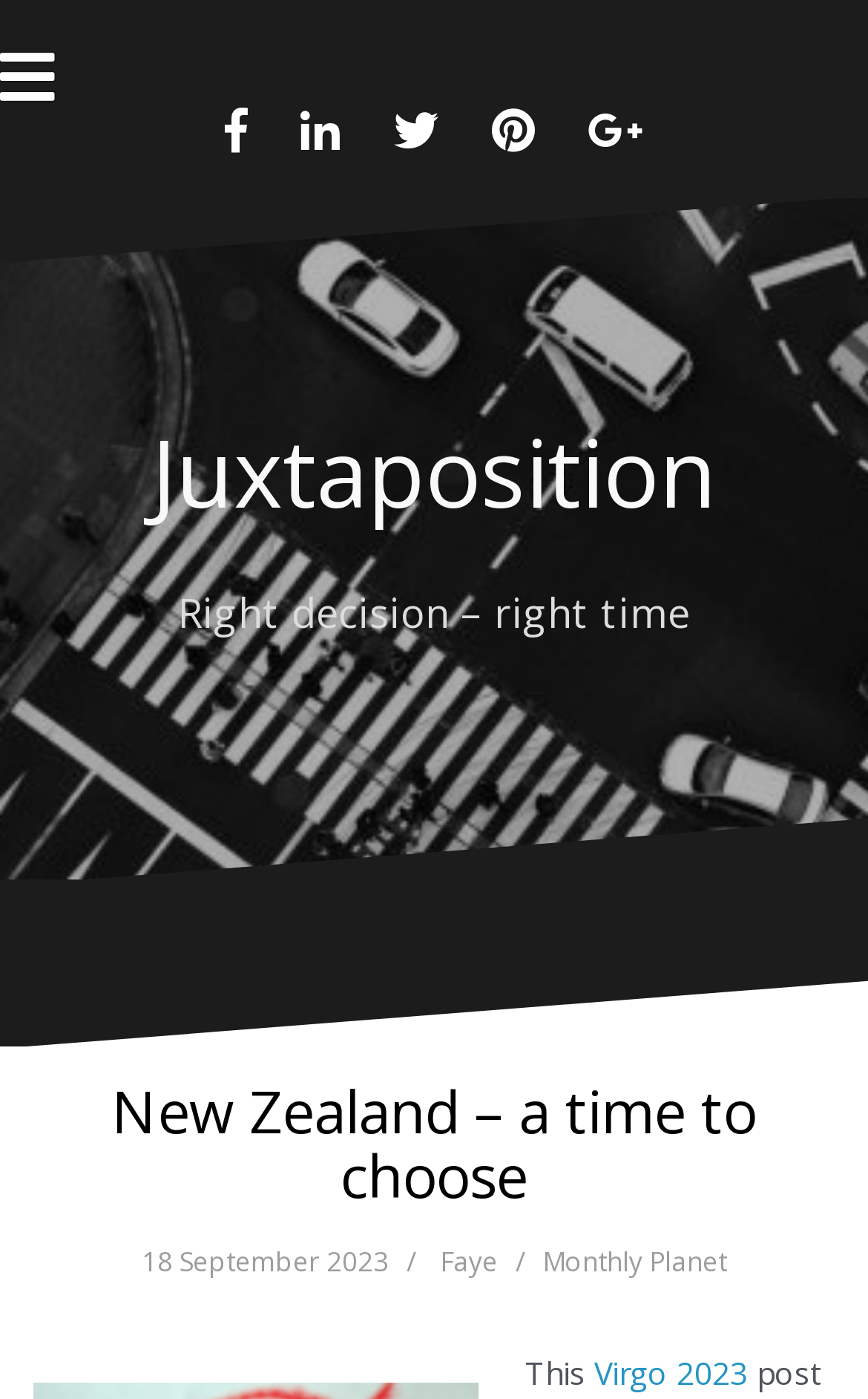How many social media links are available?
Use the information from the image to give a detailed answer to the question.

I counted the number of social media links available on the webpage, which are Facebook, Linked In, Twitter, Pinterest, and Google plus, totaling 6 links.